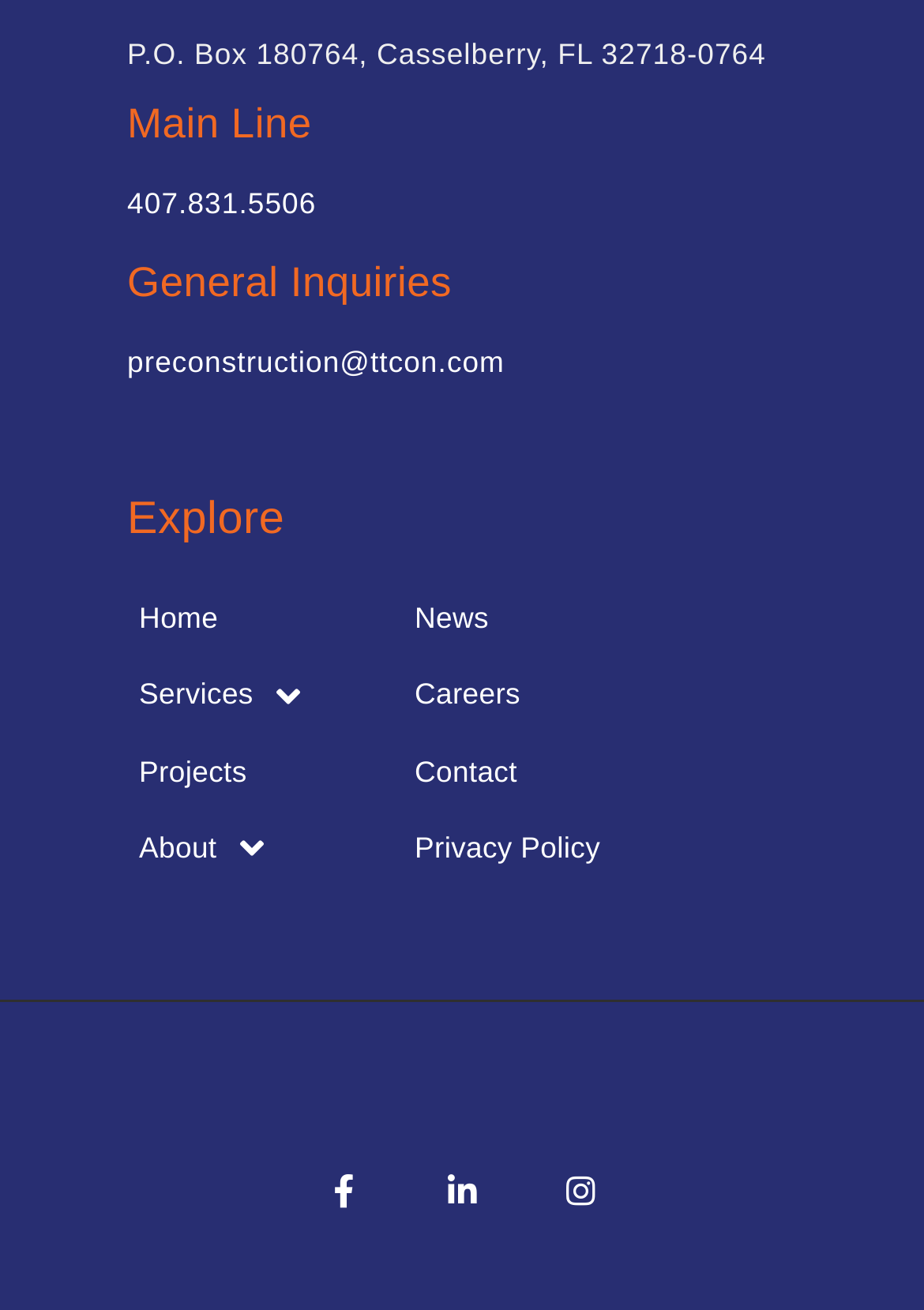Using the element description News, predict the bounding box coordinates for the UI element. Provide the coordinates in (top-left x, top-left y, bottom-right x, bottom-right y) format with values ranging from 0 to 1.

[0.436, 0.444, 0.541, 0.502]